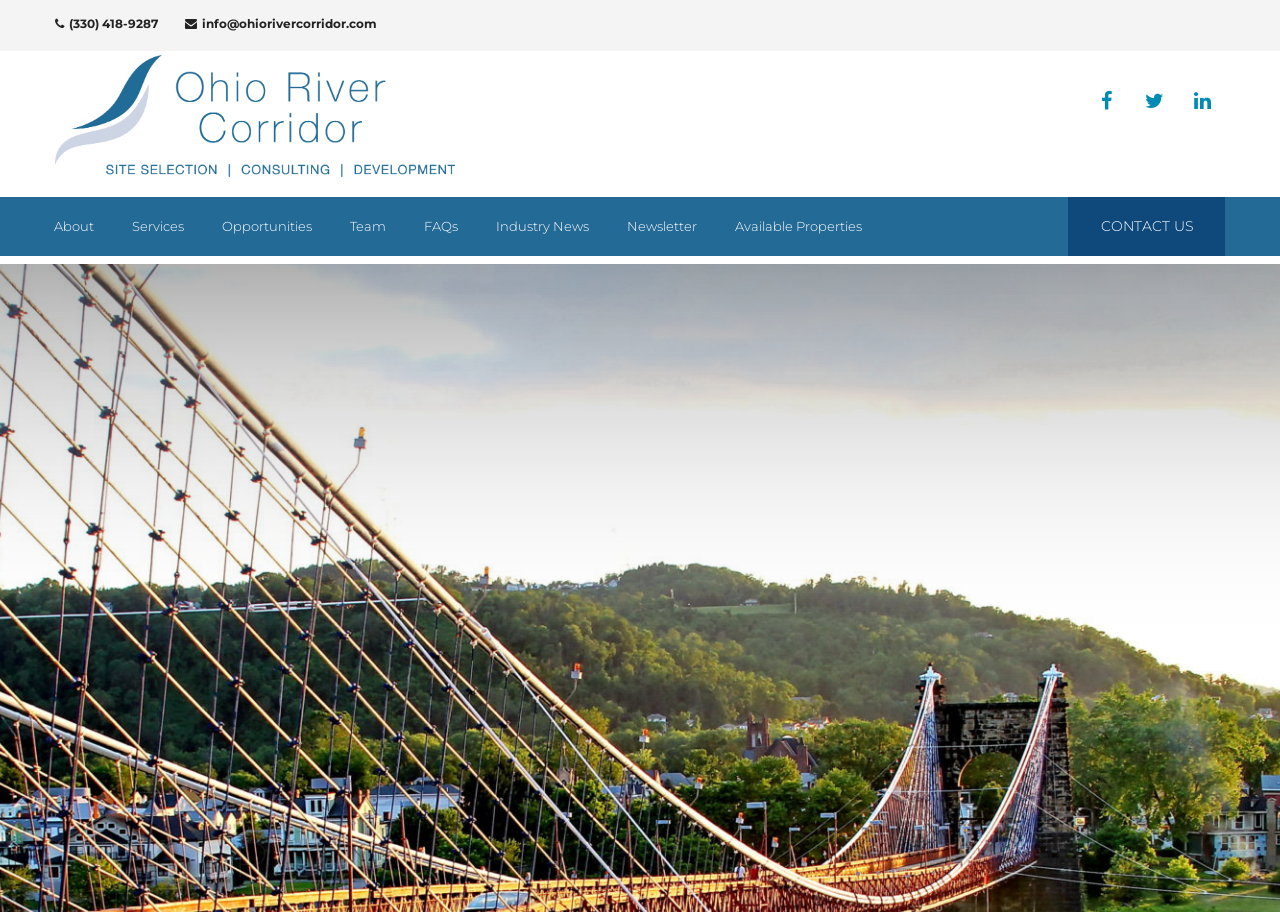Determine the bounding box coordinates of the clickable element to achieve the following action: 'view available properties'. Provide the coordinates as four float values between 0 and 1, formatted as [left, top, right, bottom].

[0.568, 0.226, 0.68, 0.28]